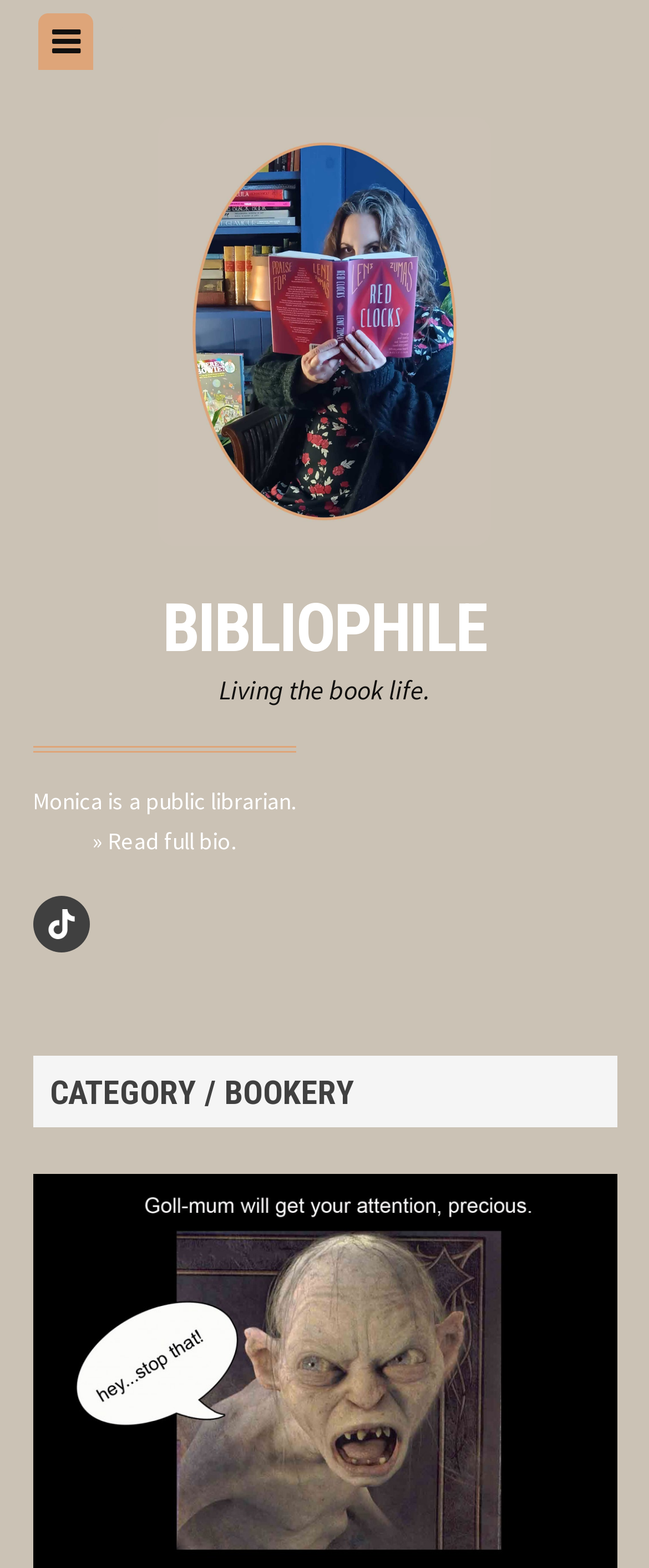Analyze the image and give a detailed response to the question:
What can be accessed through the tabs?

The tablist element contains two tabs, 'View menu' and 'View sidebar', indicating that these two options can be accessed through the tabs. The selected tab is 'View menu', suggesting that the menu is currently visible.